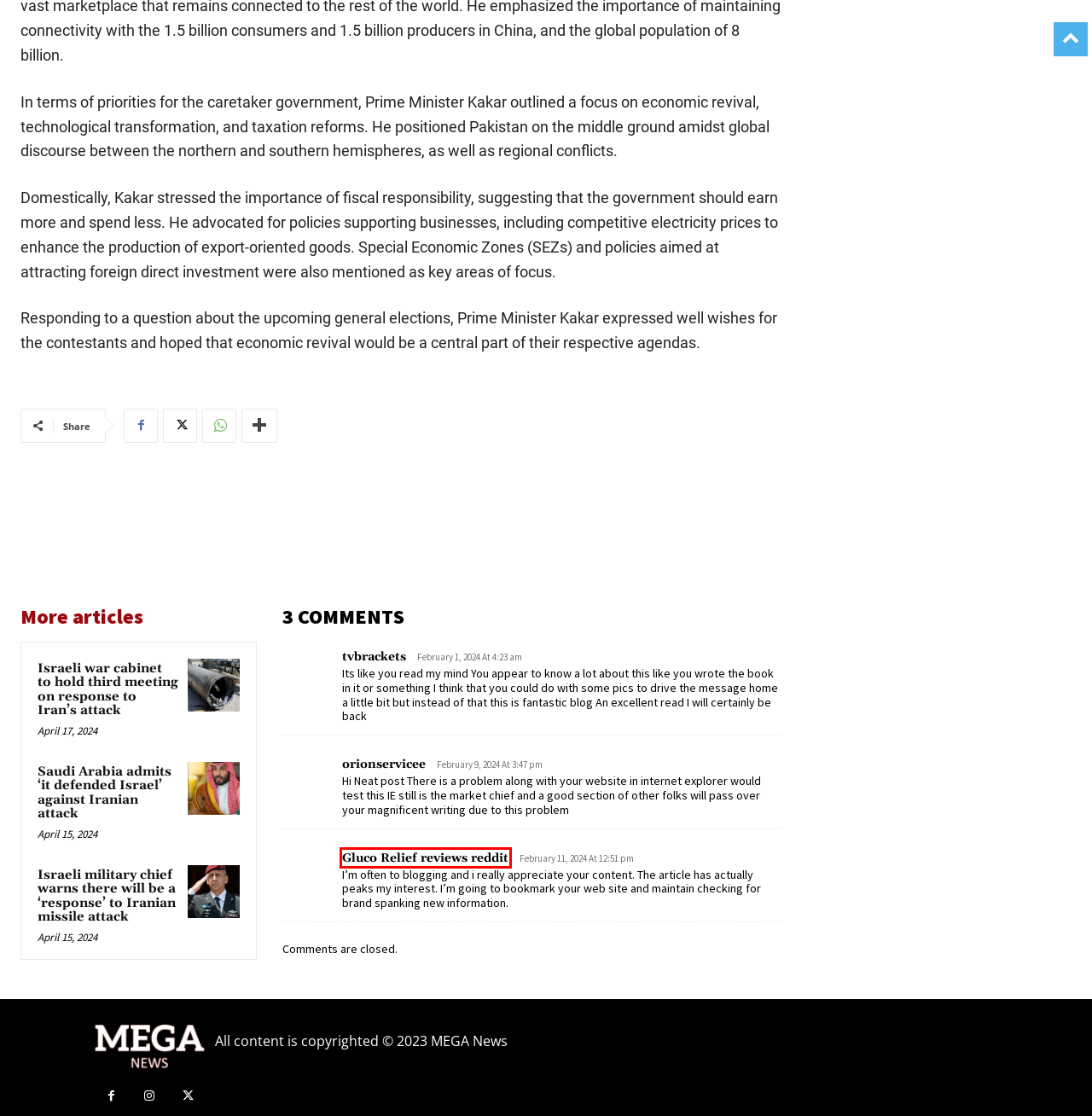You see a screenshot of a webpage with a red bounding box surrounding an element. Pick the webpage description that most accurately represents the new webpage after interacting with the element in the red bounding box. The options are:
A. Home - Orion Service
B. Privacy Policy - Mega News
C. Home - TV Brackets
D. Israeli military chief warns there will be a ‘response’ to Iranian missile attack - Mega News
E. Cristiano Ronaldo Becomes the Most Followed Person on Instagram With 627M Followers - Mega News
F. Saudi Arabia admits 'it defended Israel' against Iranian attack - Mega News
G. Islamabad High Court Judges Receive Suspicious Letters Containing 'Anthrax' - Mega News
H. Gluco Relief Reviews: Manage GlucoRelief Blood Sugar Naturally

H